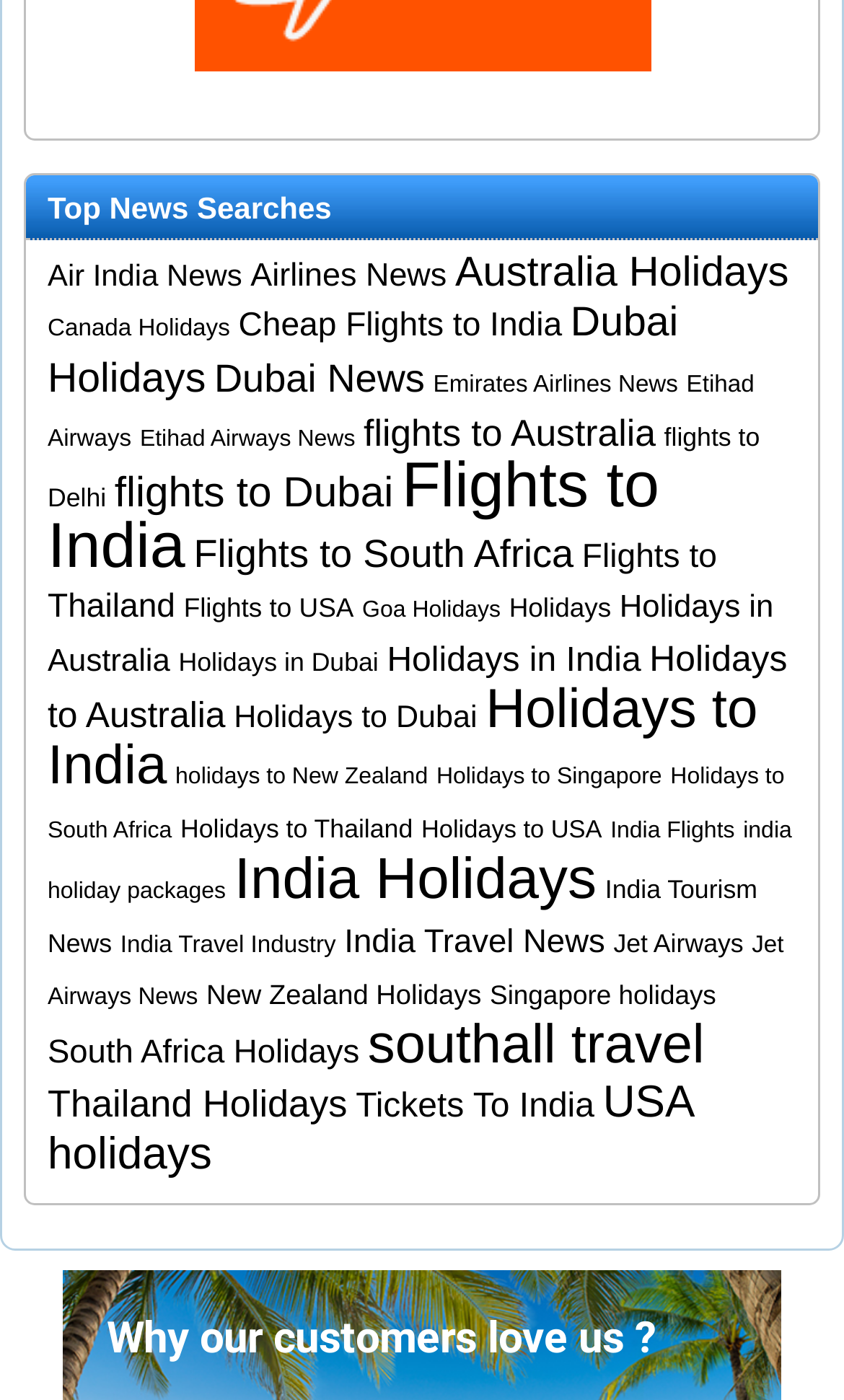Determine the bounding box coordinates of the clickable region to execute the instruction: "View Emirates Airlines News". The coordinates should be four float numbers between 0 and 1, denoted as [left, top, right, bottom].

[0.513, 0.265, 0.803, 0.284]